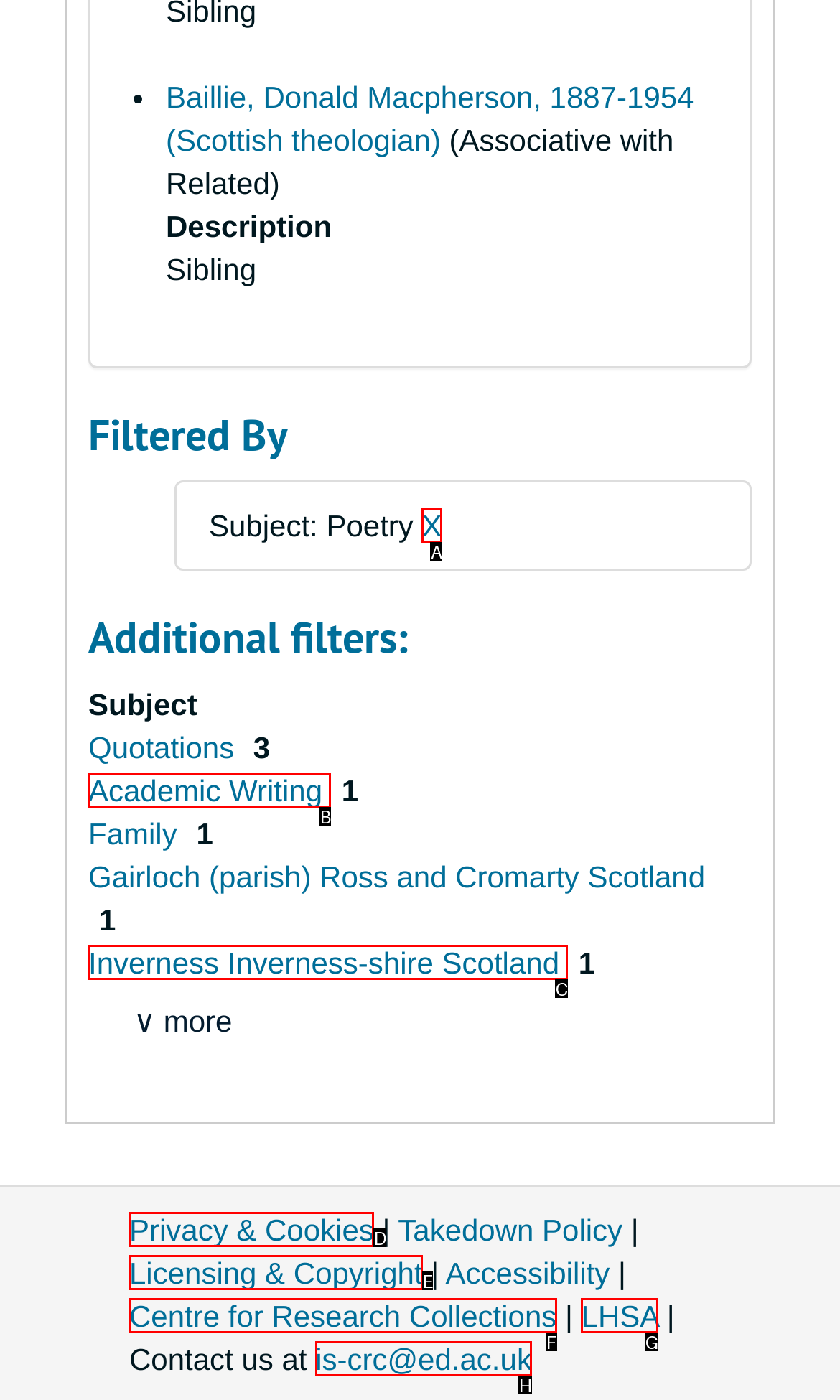Determine the option that aligns with this description: Centre for Research Collections
Reply with the option's letter directly.

F